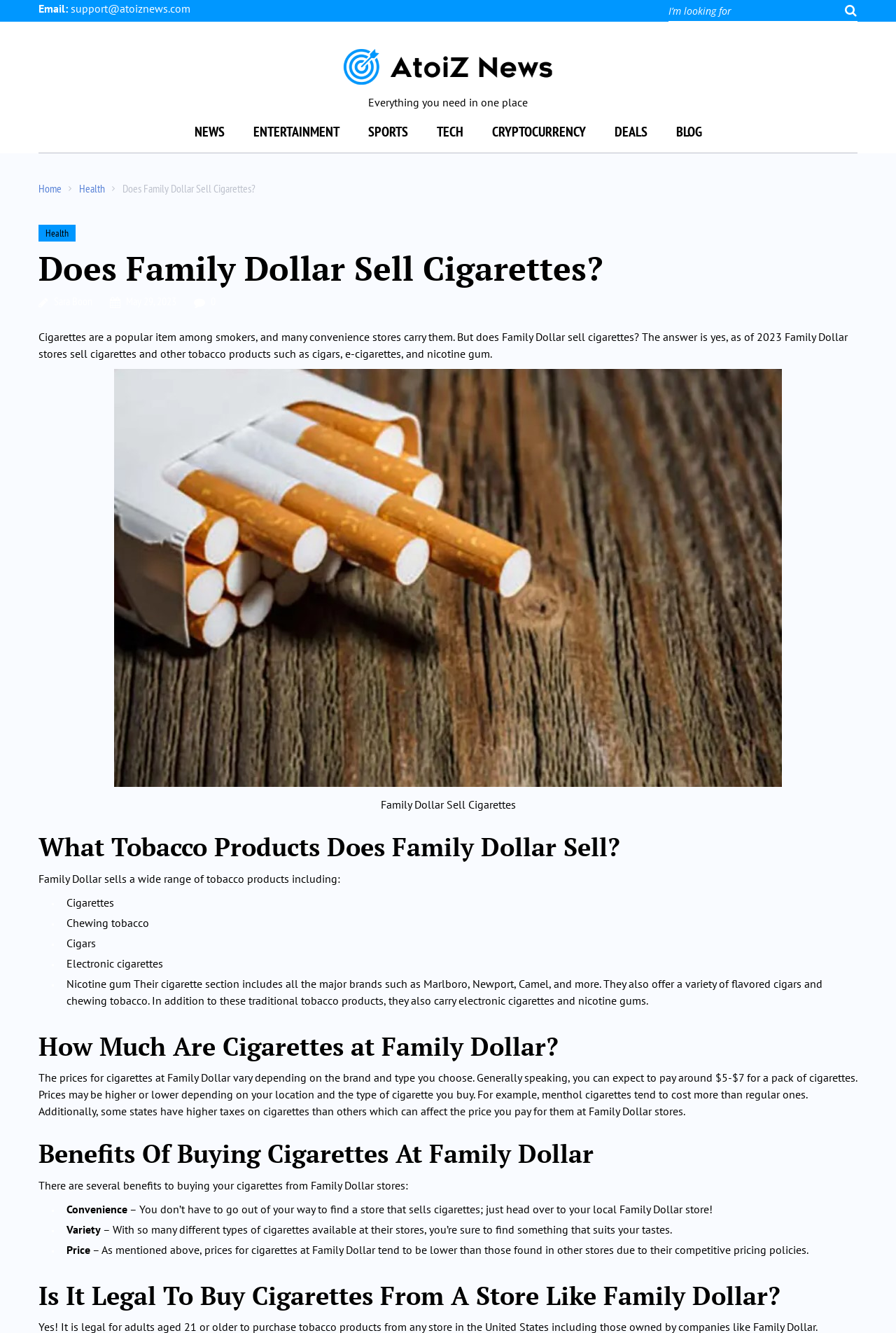Extract the bounding box coordinates of the UI element described: "Entertainment". Provide the coordinates in the format [left, top, right, bottom] with values ranging from 0 to 1.

[0.282, 0.088, 0.379, 0.114]